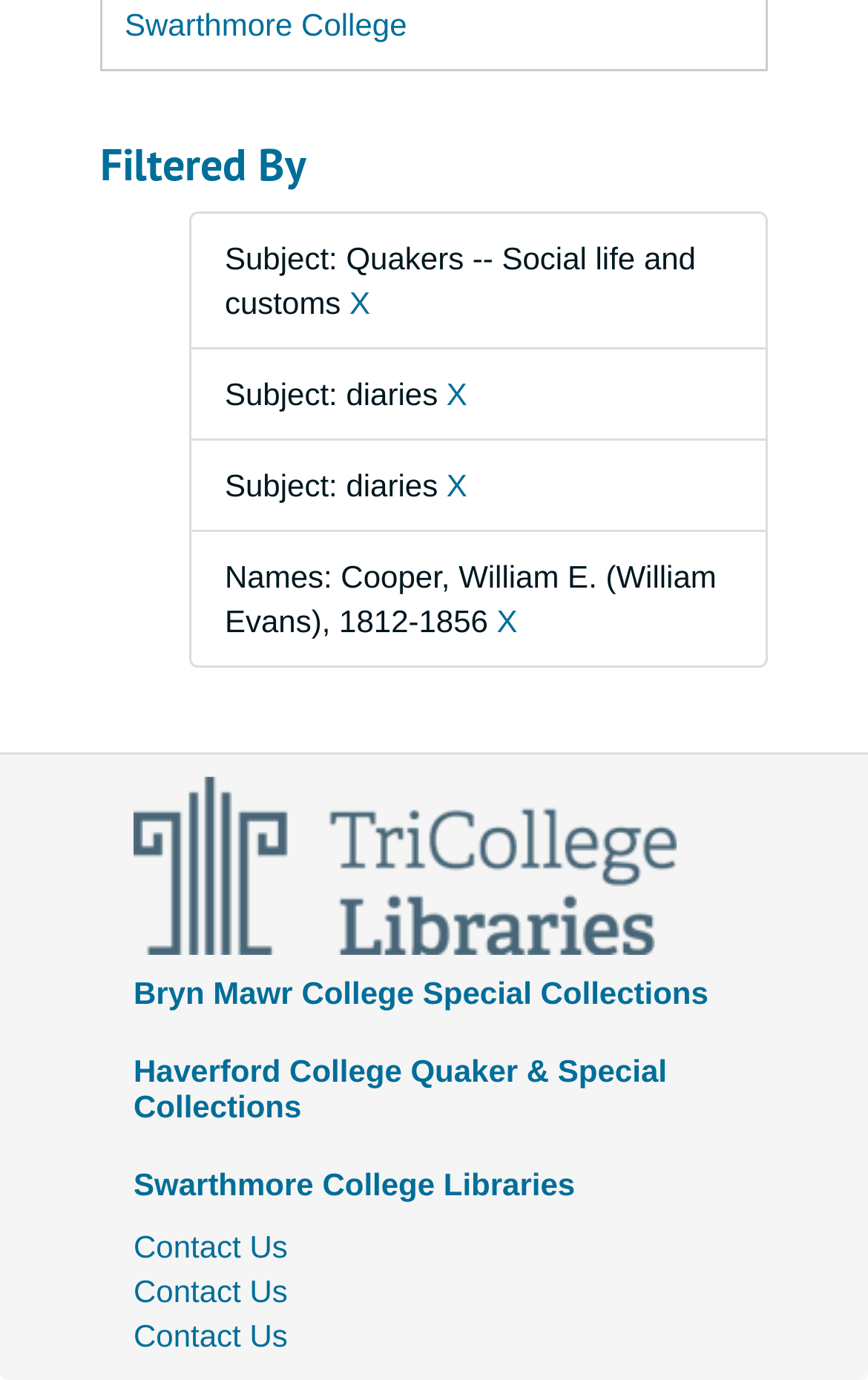Please find the bounding box coordinates of the section that needs to be clicked to achieve this instruction: "Remove filter by 'Subject: Quakers -- Social life and customs'".

[0.403, 0.206, 0.427, 0.232]